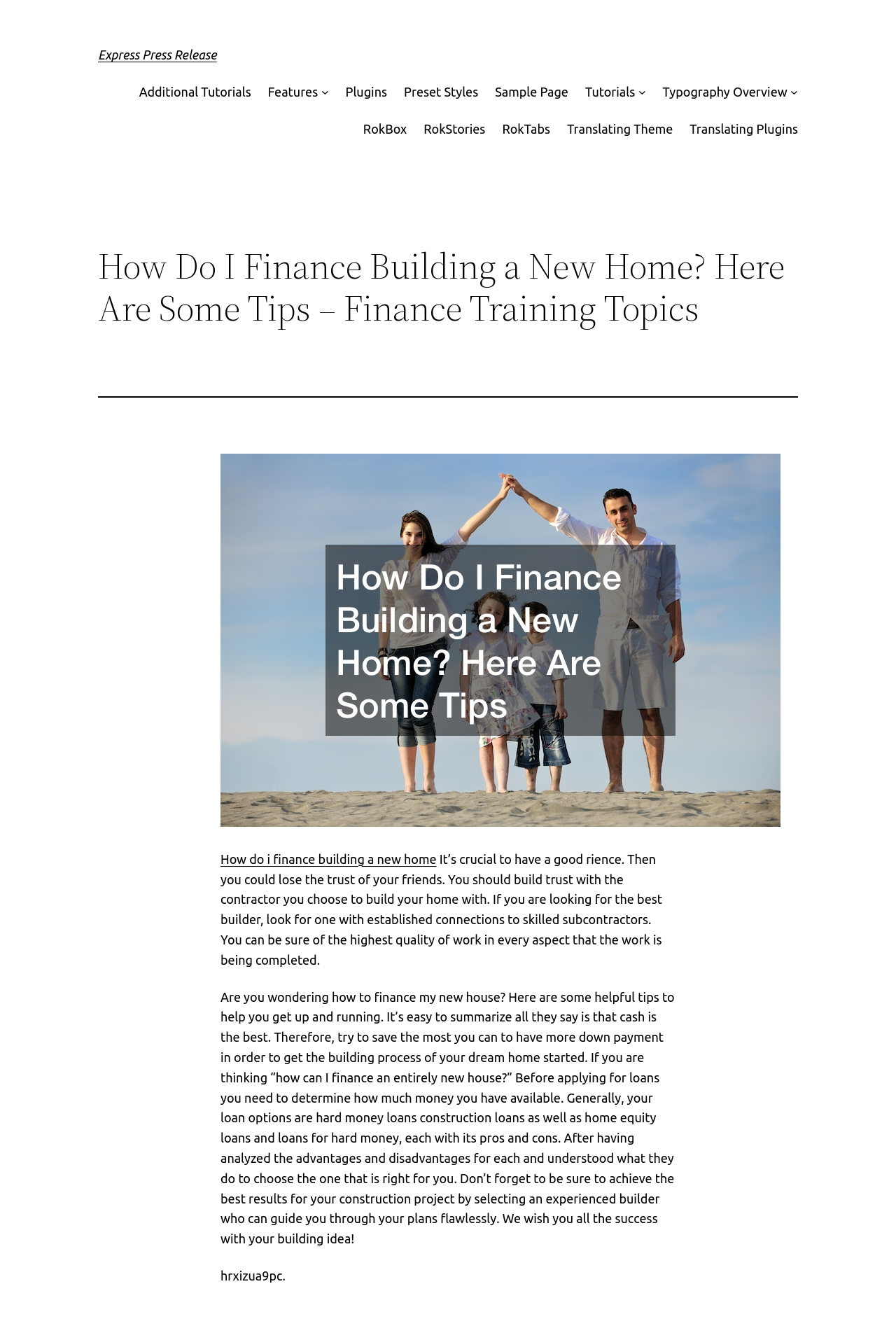Determine the bounding box coordinates for the UI element described. Format the coordinates as (top-left x, top-left y, bottom-right x, bottom-right y) and ensure all values are between 0 and 1. Element description: Plugins

[0.386, 0.061, 0.432, 0.076]